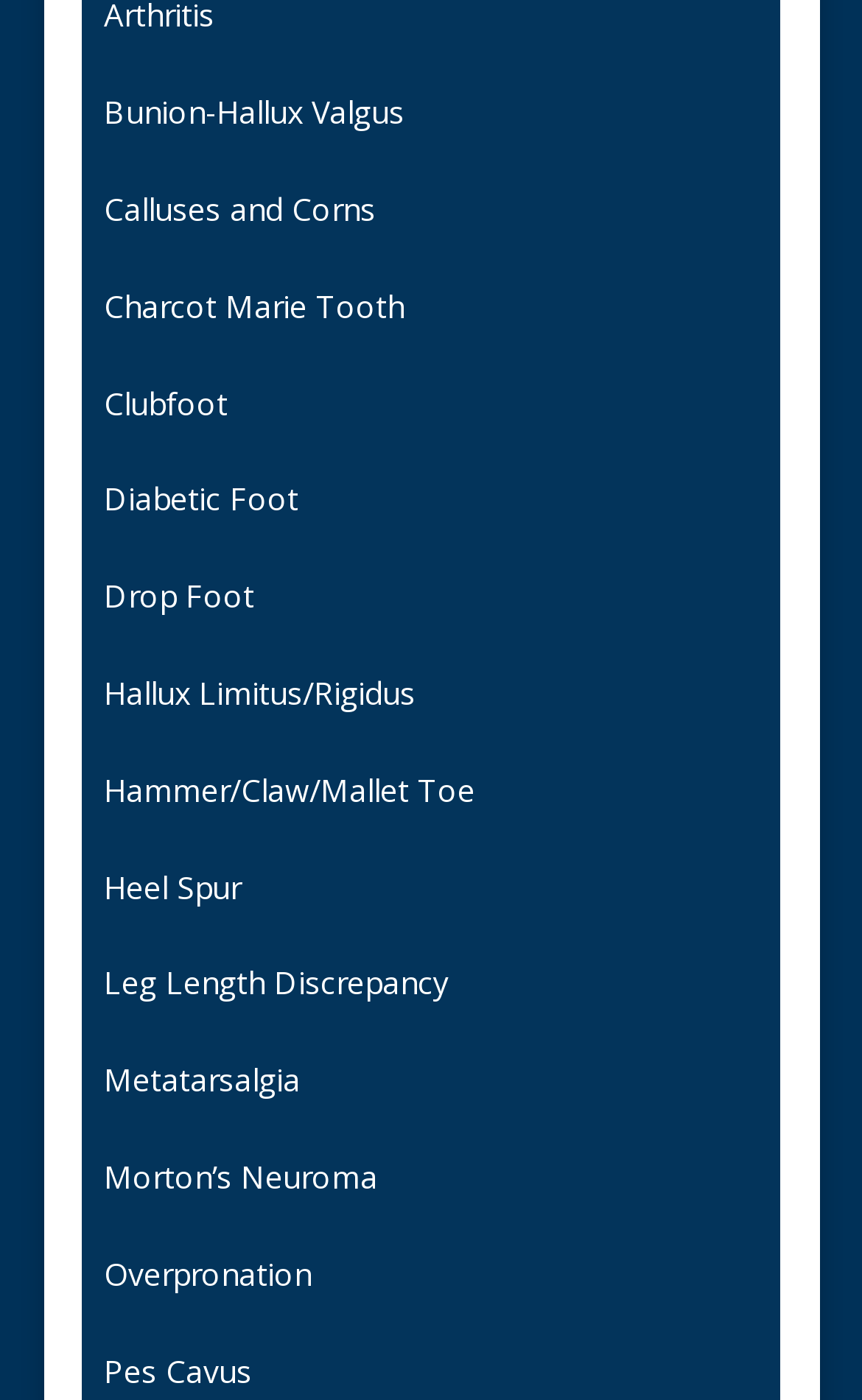Answer the question in one word or a short phrase:
How many foot conditions are listed?

14